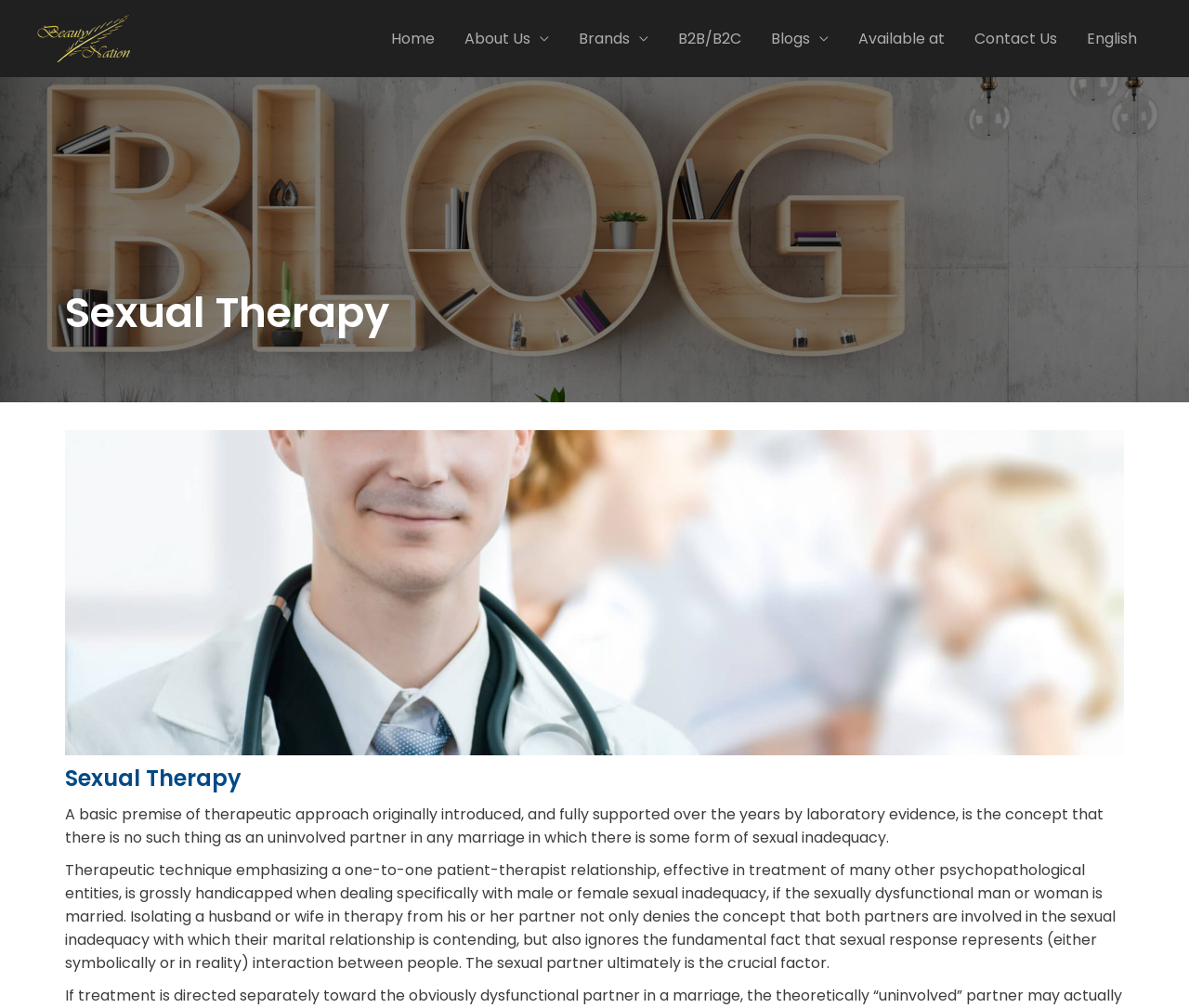Show me the bounding box coordinates of the clickable region to achieve the task as per the instruction: "Click the English link".

[0.902, 0.0, 0.969, 0.076]